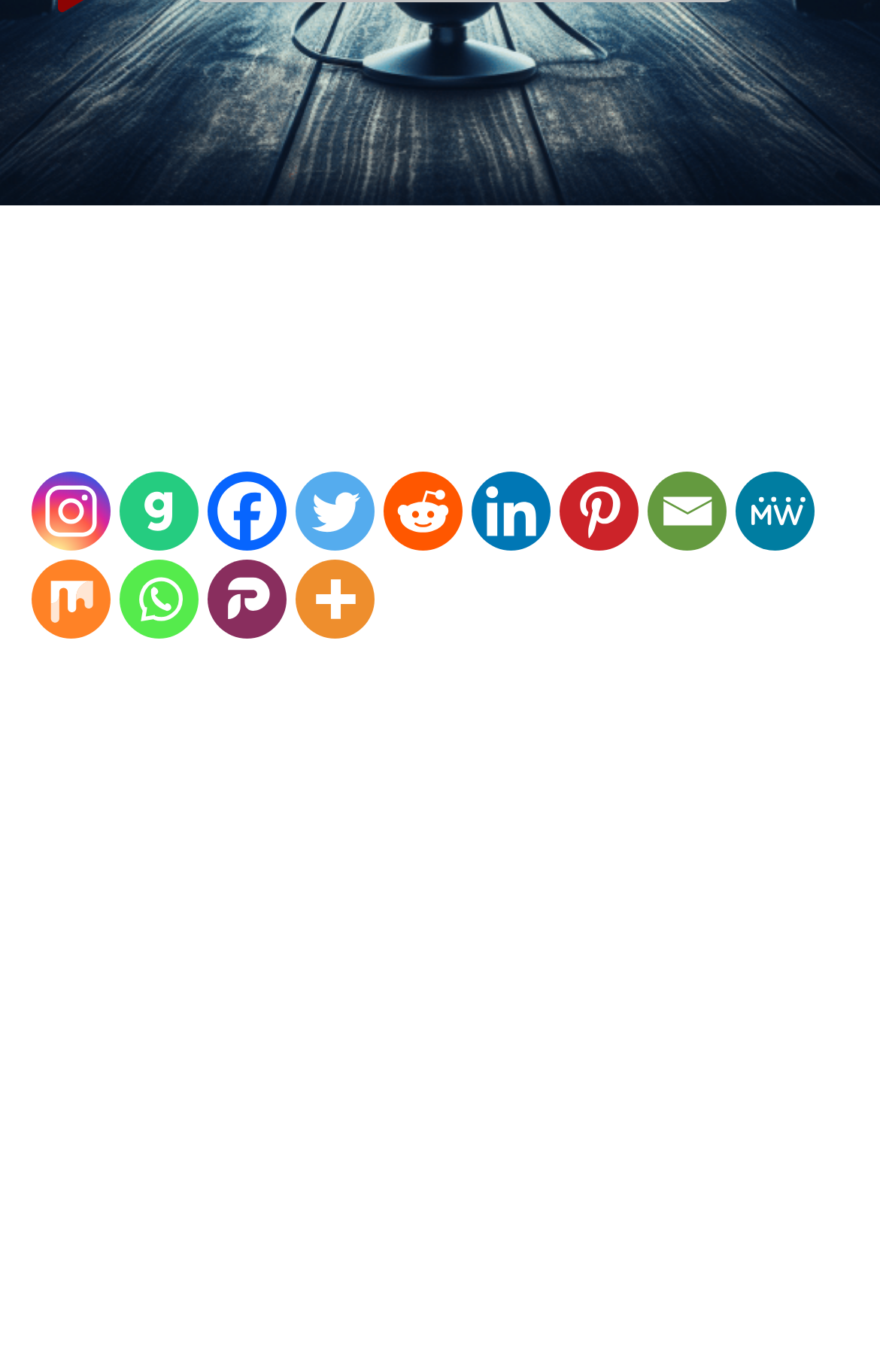Identify the bounding box of the UI component described as: "title="More"".

[0.335, 0.408, 0.425, 0.466]